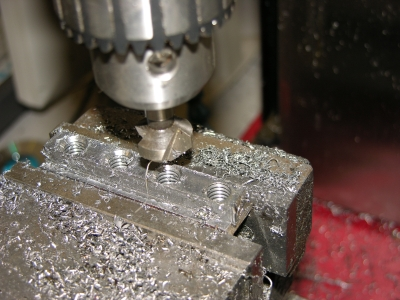Examine the screenshot and answer the question in as much detail as possible: What type of environment is depicted in the image?

The caption describes the backdrop of the image as hinting at a workshop setting, emphasizing the tools and materials associated with metalworking and engineering tasks, which suggests that the environment depicted is a workshop or a similar setting.